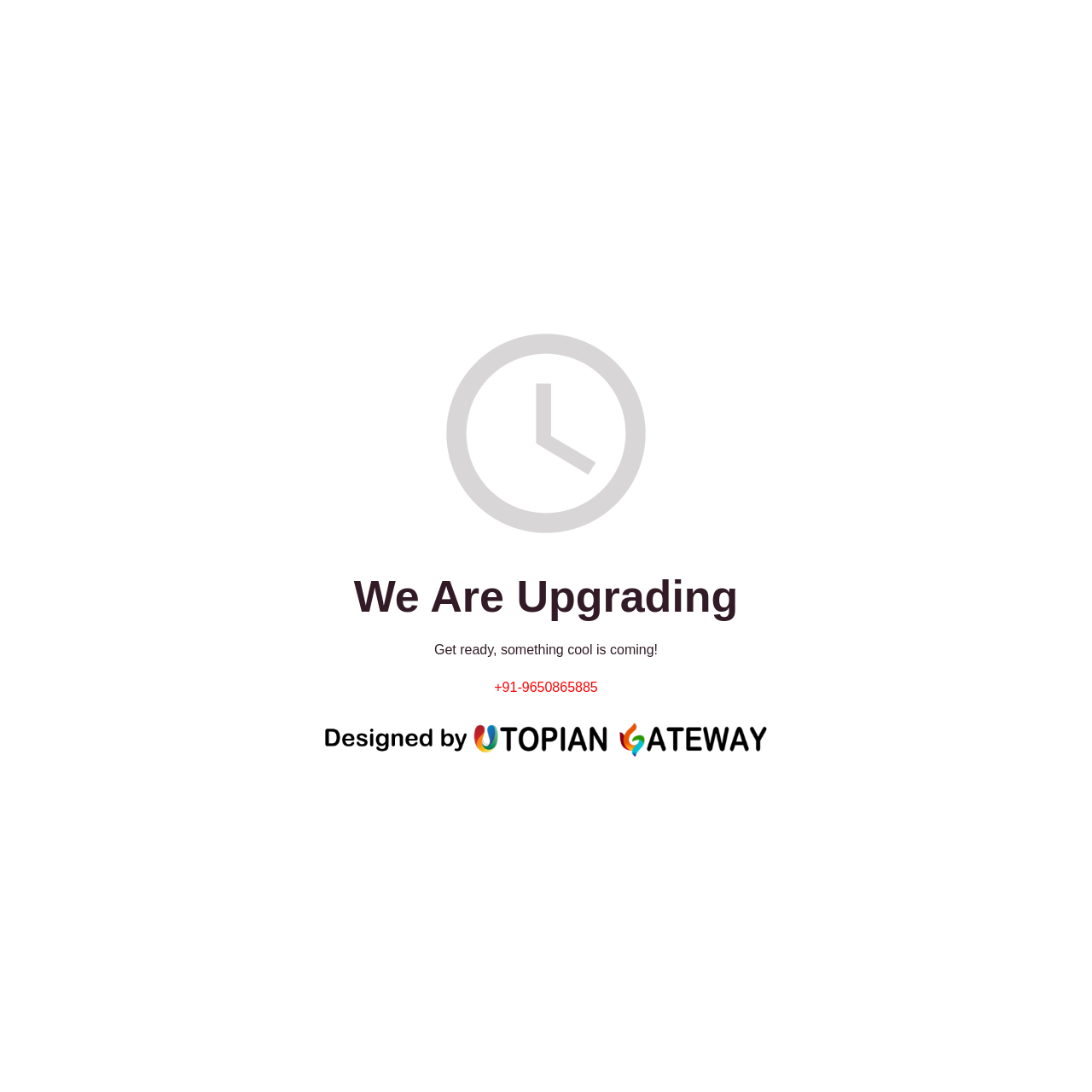Summarize the webpage with a detailed and informative caption.

The webpage appears to be an announcement page, with a prominent figure element taking up a significant portion of the top section, spanning from the left to the right side of the page. 

Above this figure, there is a heading that reads "We Are Upgrading", positioned near the top of the page. 

Below the heading, there is a brief text that says "Get ready, something cool is coming!", situated roughly in the middle of the page. 

To the right of this text, there is a link with a phone number "+91-9650865885". 

Further down the page, there is another figure element, which is smaller in size compared to the first one. This figure contains a link that says "Designed by Utopian Gateway", accompanied by an image with the same description. This element is positioned near the bottom of the page.